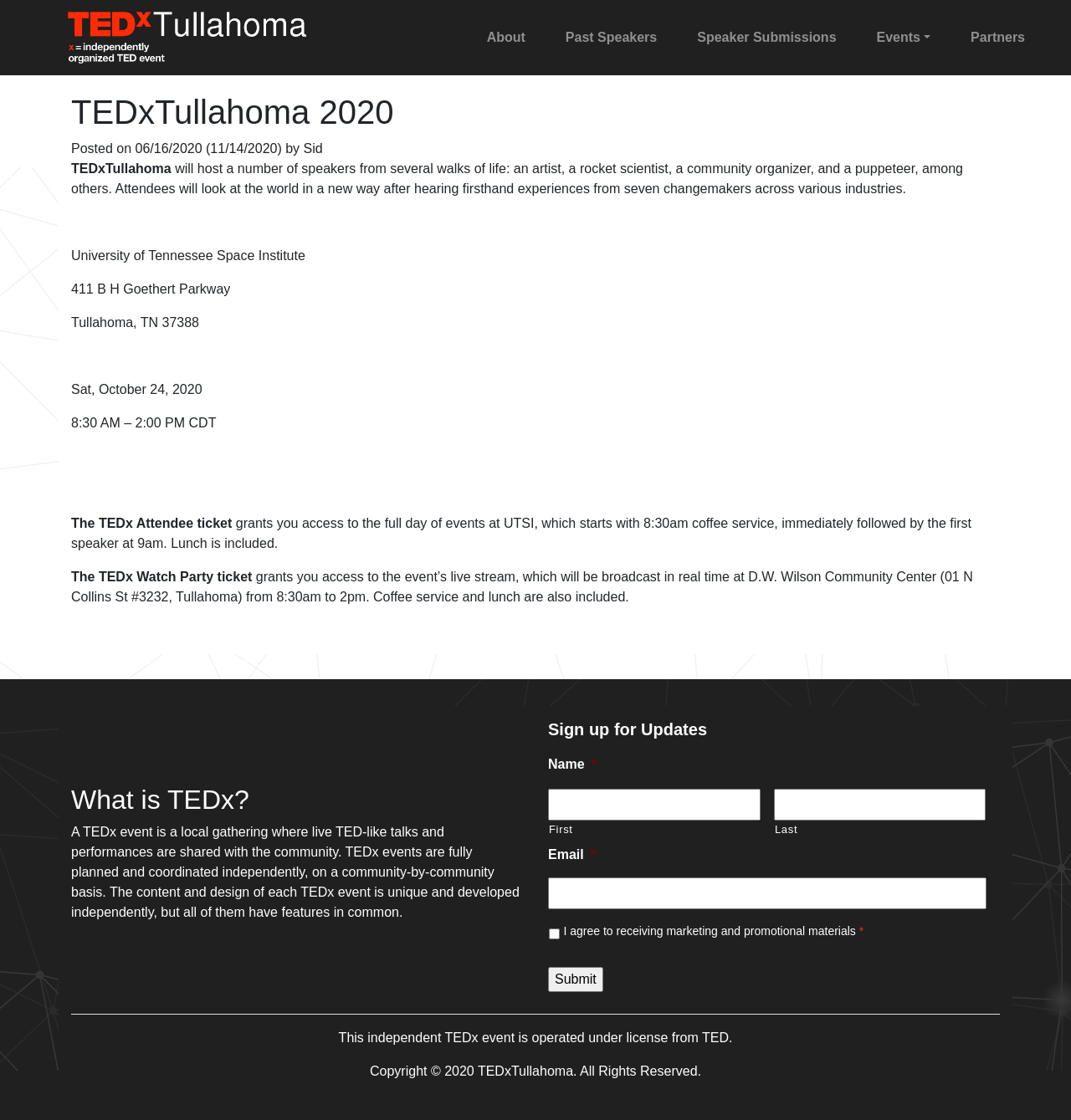Based on the element description parent_node: First name="input_1.3", identify the bounding box of the UI element in the given webpage screenshot. The coordinates should be in the format (top-left x, top-left y, bottom-right x, bottom-right y) and must be between 0 and 1.

[0.512, 0.704, 0.71, 0.732]